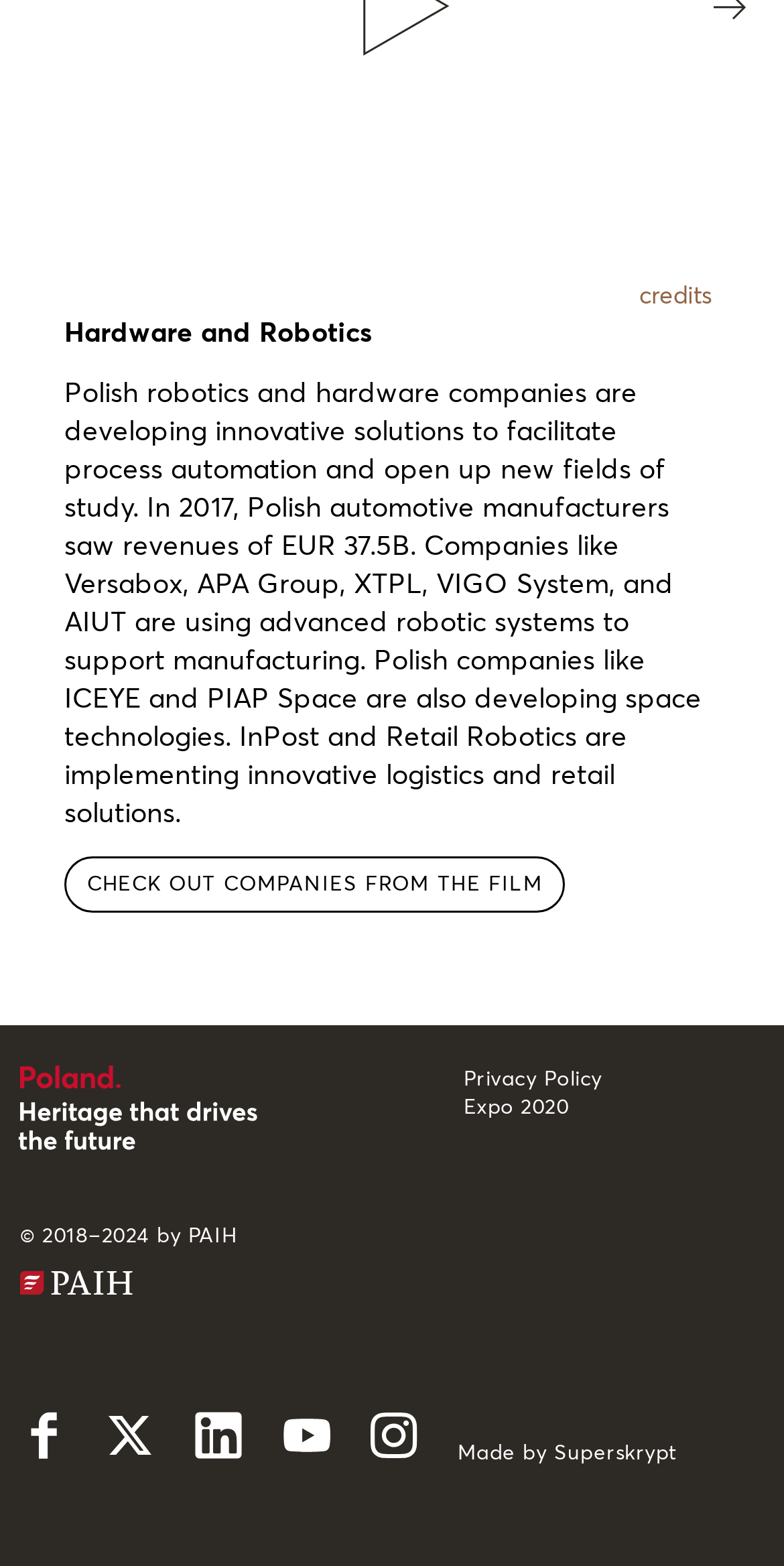Identify the bounding box for the UI element that is described as follows: "Expo 2020".

[0.591, 0.698, 0.974, 0.717]